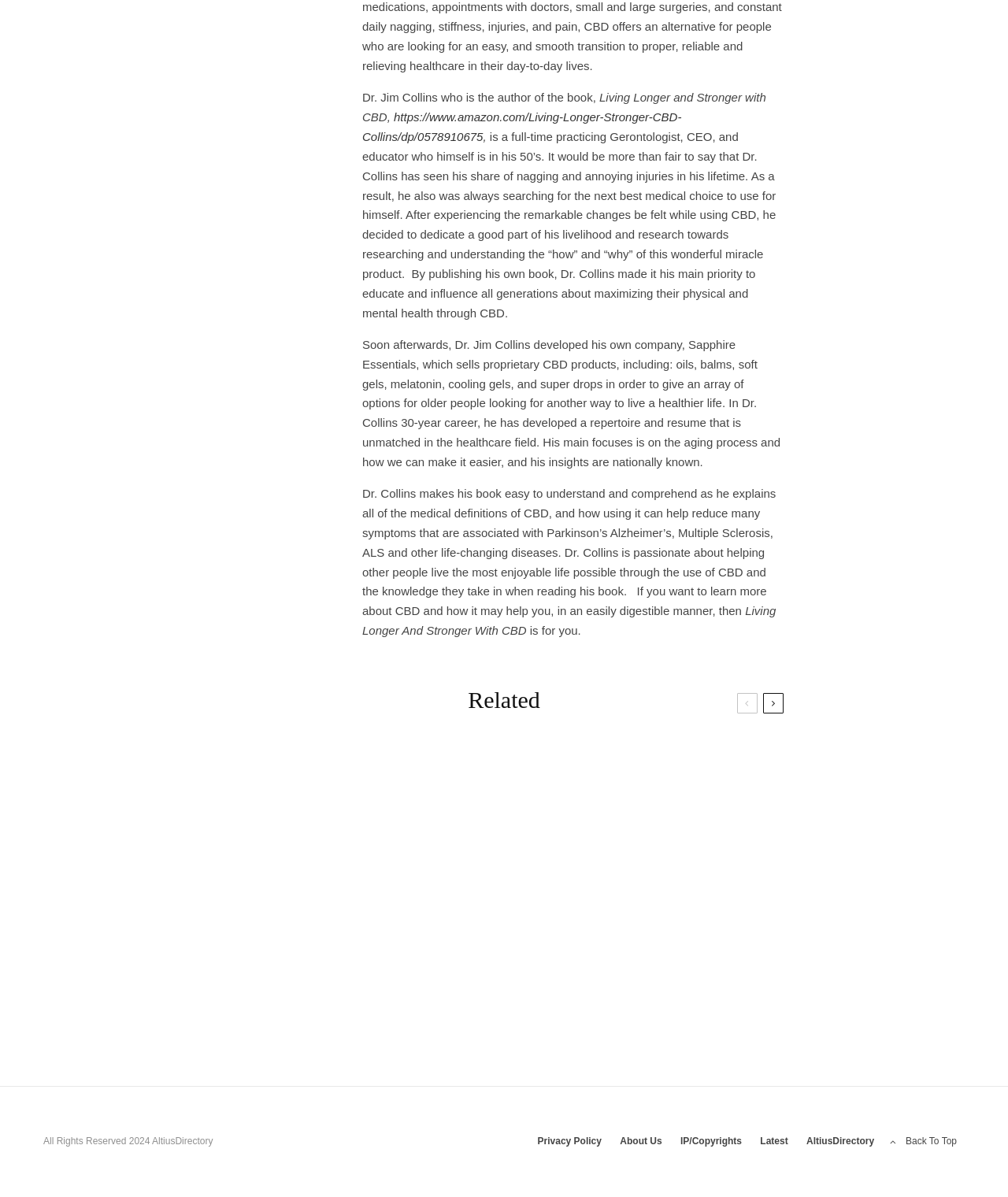Please answer the following question using a single word or phrase: 
What is the copyright year mentioned in the footer?

2024